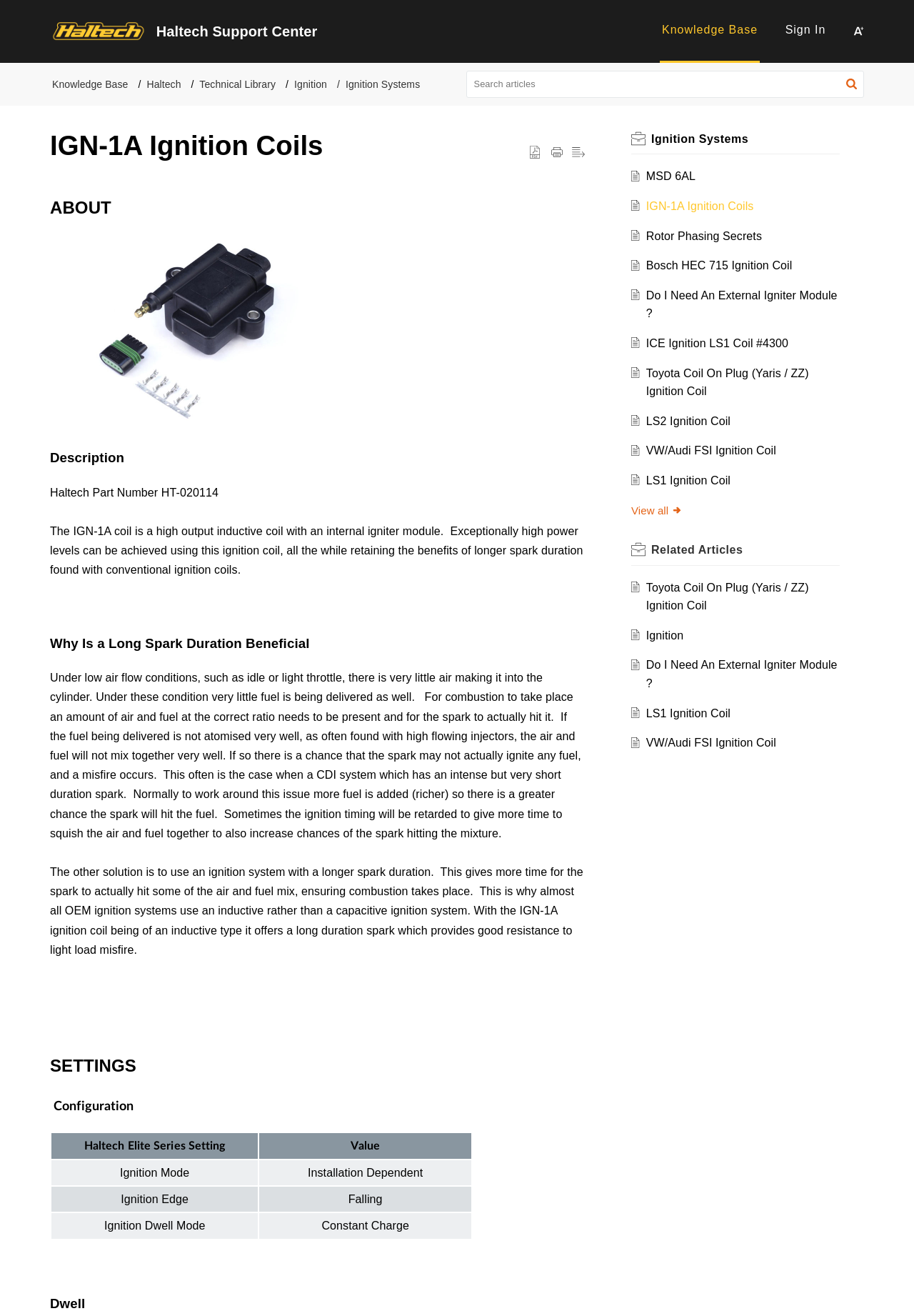Analyze the image and give a detailed response to the question:
What is the purpose of a longer spark duration?

According to the webpage, a longer spark duration is beneficial because it gives more time for the spark to actually hit some of the air and fuel mix, ensuring combustion takes place, especially under low air flow conditions.